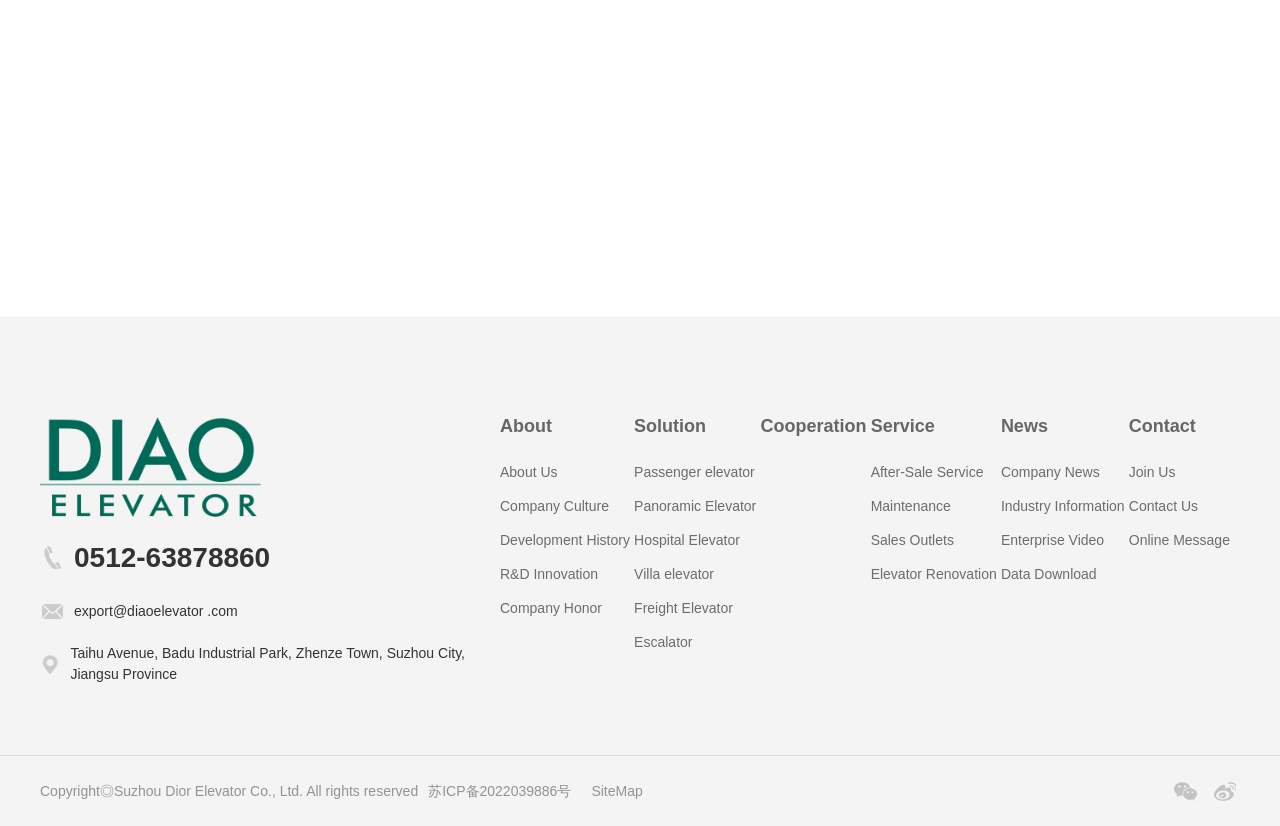Find the bounding box coordinates of the element I should click to carry out the following instruction: "Check the 'SiteMap'".

[0.462, 0.939, 0.502, 0.976]